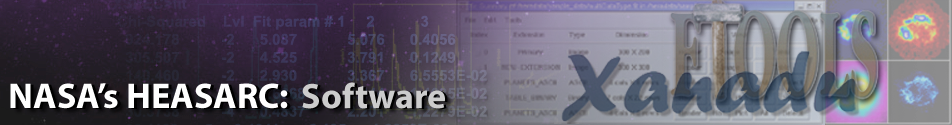Please provide a detailed answer to the question below by examining the image:
What is the purpose of the HEASARC center?

The image encapsulates the Center's commitment to providing resources and software for the analysis and research in high-energy astrophysics, making it a vital hub for scientists working in this field, indicating that the primary purpose of the HEASARC center is to provide resources and support for research in high-energy astrophysics.